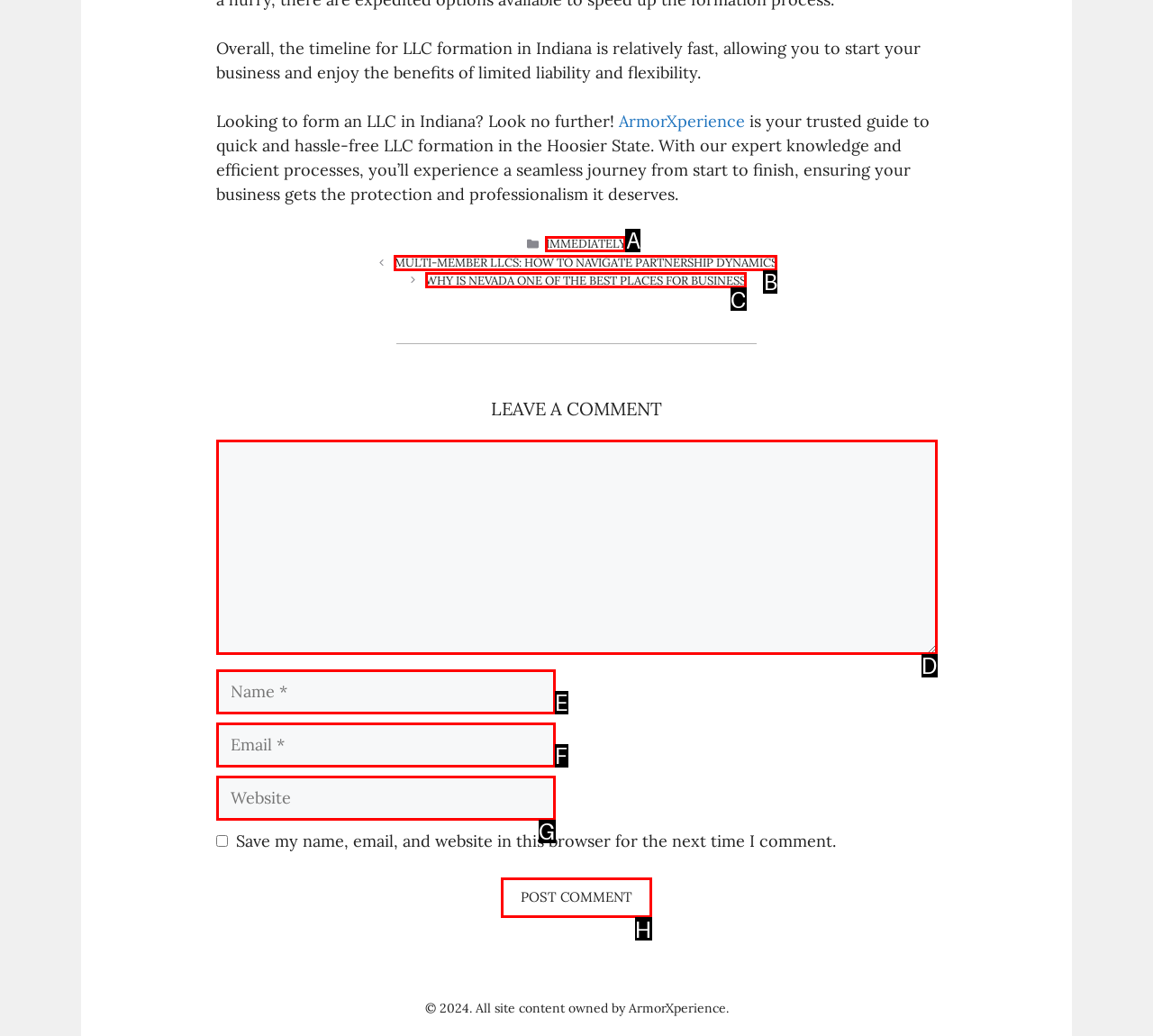Select the correct UI element to complete the task: Click on the 'Post Comment' button
Please provide the letter of the chosen option.

H